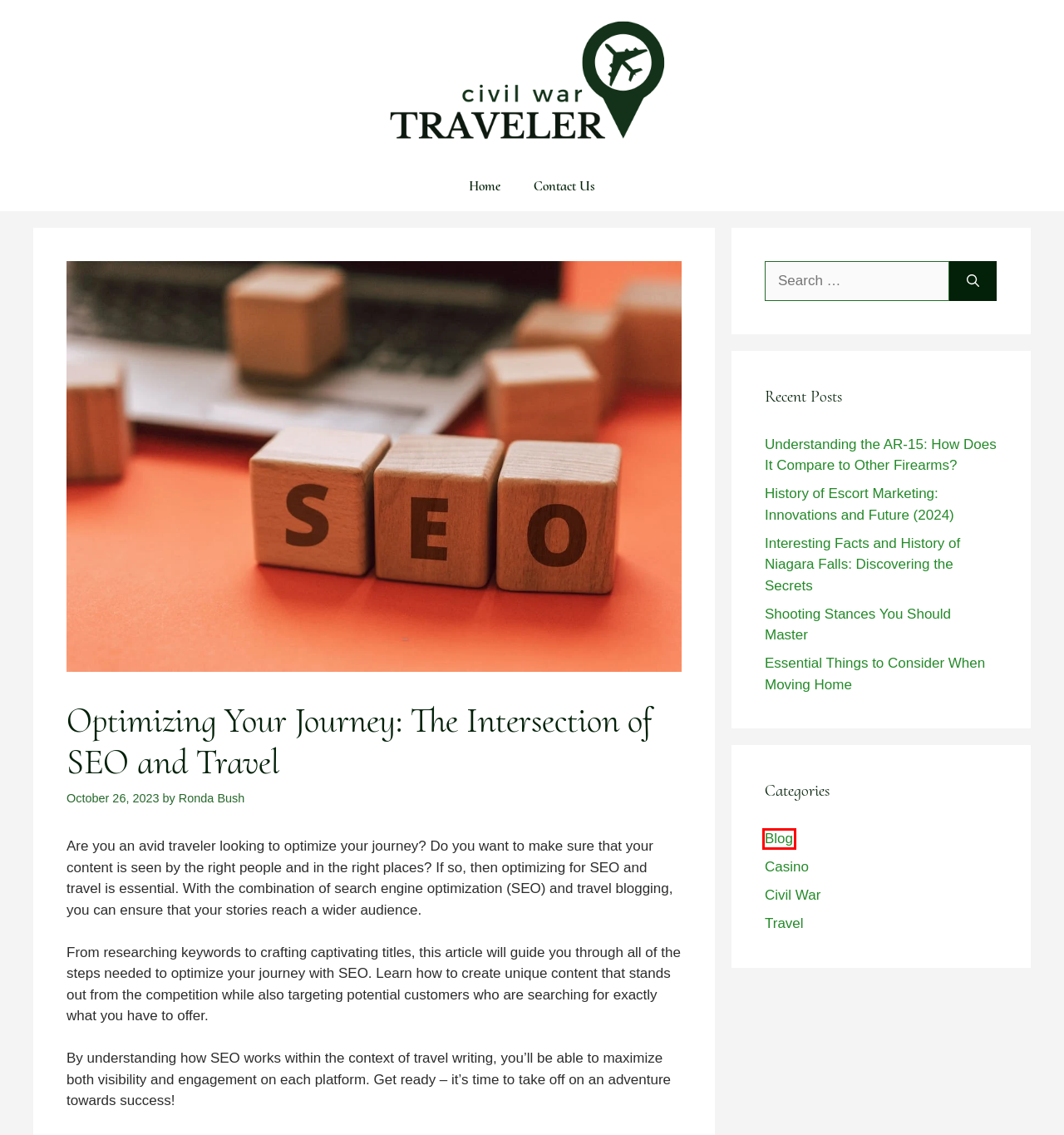You have been given a screenshot of a webpage with a red bounding box around a UI element. Select the most appropriate webpage description for the new webpage that appears after clicking the element within the red bounding box. The choices are:
A. Travel Archives - Civil War Traveler
B. Casino Archives - Civil War Traveler
C. Civil War Archives - Civil War Traveler
D. Civil War Traveler - History & Travel
E. Blog Archives - Civil War Traveler
F. Shooting Stances You Should Master - Civil War Traveler
G. History of Escort Marketing: Innovations and Future (2024) - Civil War Traveler
H. Ronda Bush, Author at Civil War Traveler

E